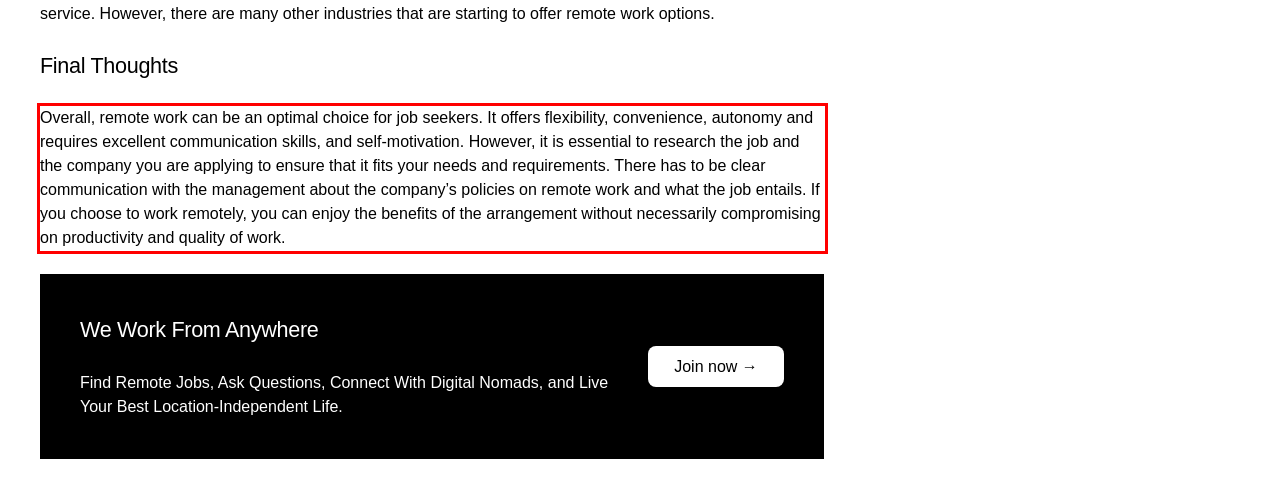Identify the red bounding box in the webpage screenshot and perform OCR to generate the text content enclosed.

Overall, remote work can be an optimal choice for job seekers. It offers flexibility, convenience, autonomy and requires excellent communication skills, and self-motivation. However, it is essential to research the job and the company you are applying to ensure that it fits your needs and requirements. There has to be clear communication with the management about the company’s policies on remote work and what the job entails. If you choose to work remotely, you can enjoy the benefits of the arrangement without necessarily compromising on productivity and quality of work.